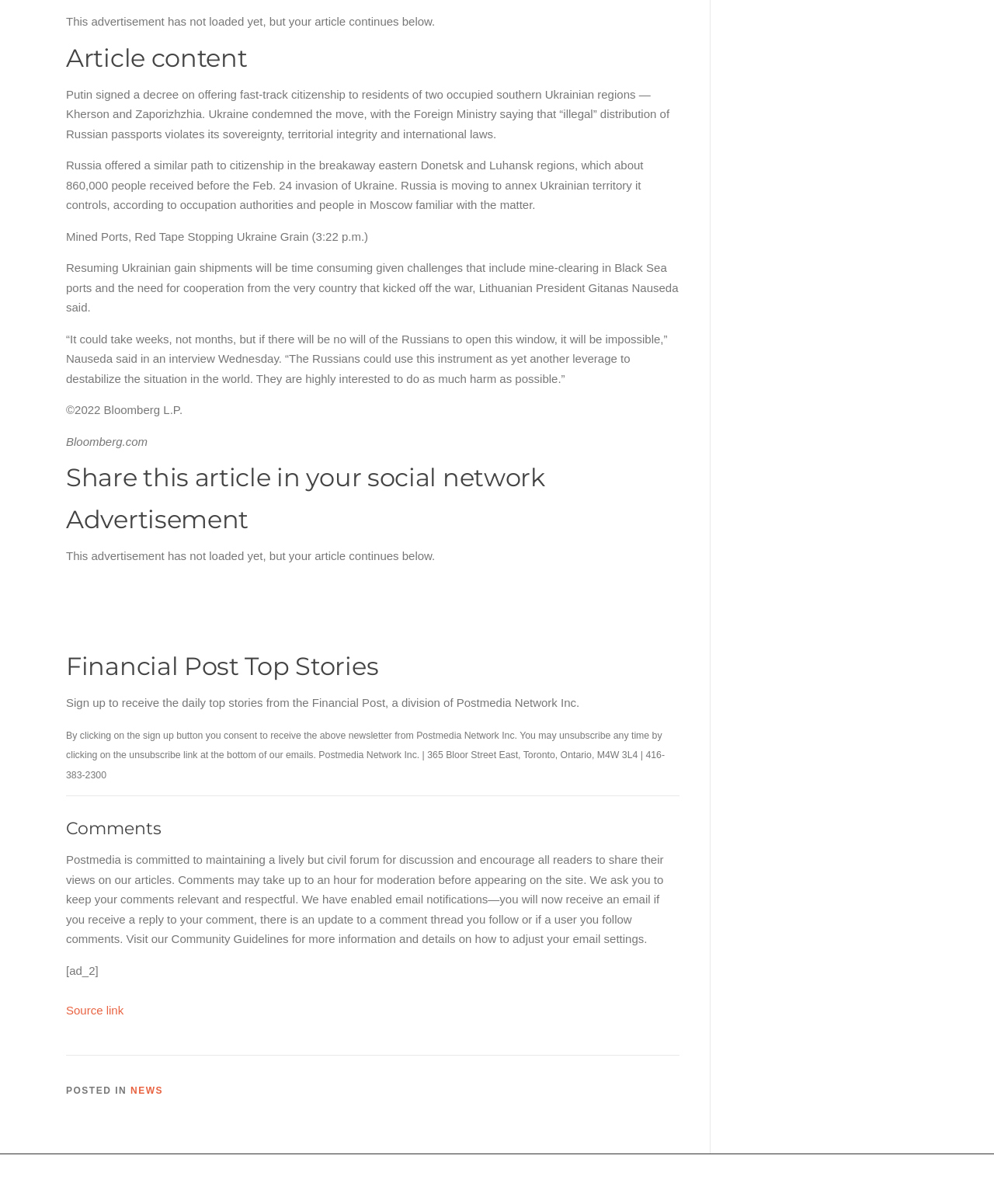Who is the president mentioned in the article?
Using the image as a reference, answer with just one word or a short phrase.

Gitanas Nauseda